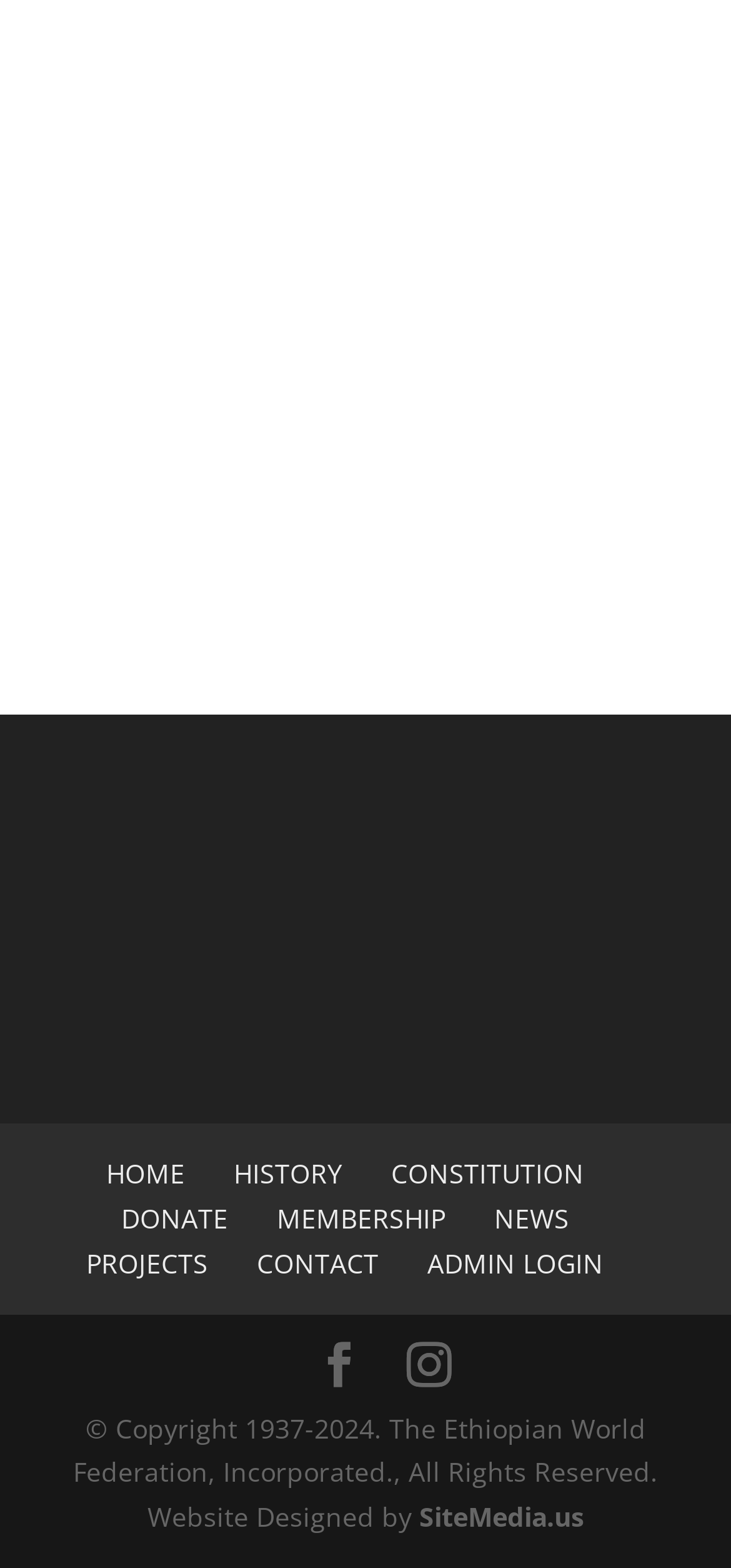Kindly determine the bounding box coordinates of the area that needs to be clicked to fulfill this instruction: "go to home page".

[0.145, 0.737, 0.253, 0.76]